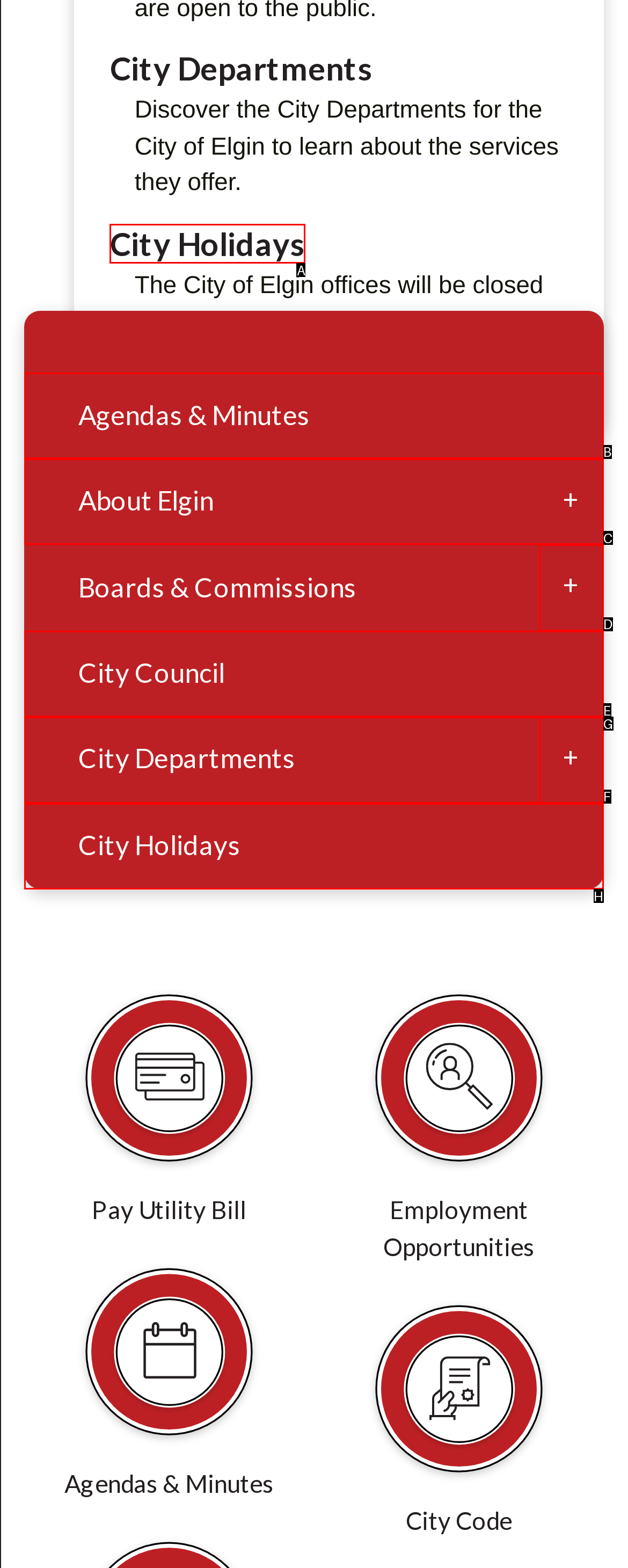To complete the instruction: View City Holidays, which HTML element should be clicked?
Respond with the option's letter from the provided choices.

A